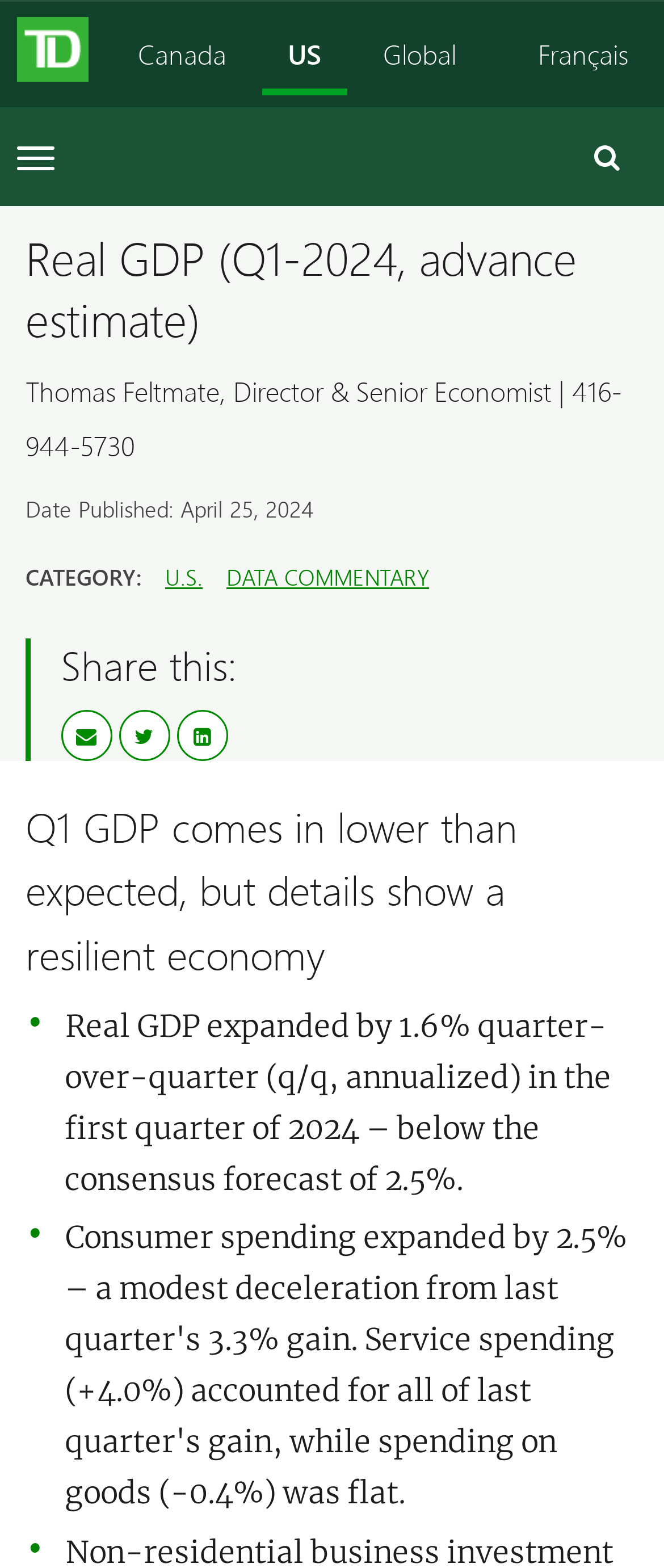Who is the author of the article?
Provide a thorough and detailed answer to the question.

I found the author's name by looking at the heading element that says 'Thomas Feltmate, Director & Senior Economist | 416-944-5730' which is located below the main heading.